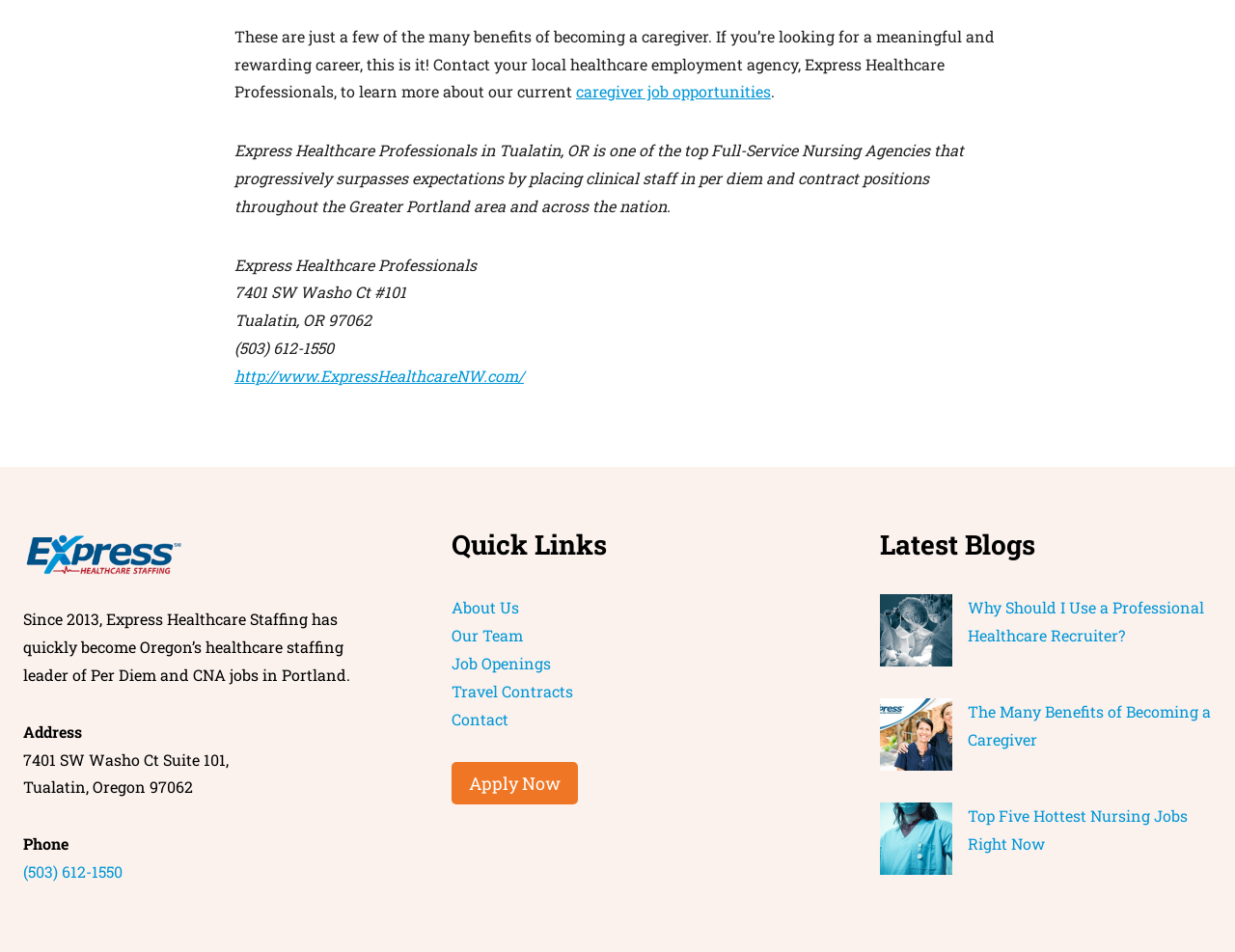Please locate the bounding box coordinates for the element that should be clicked to achieve the following instruction: "Learn more about caregiver job opportunities". Ensure the coordinates are given as four float numbers between 0 and 1, i.e., [left, top, right, bottom].

[0.466, 0.085, 0.624, 0.107]